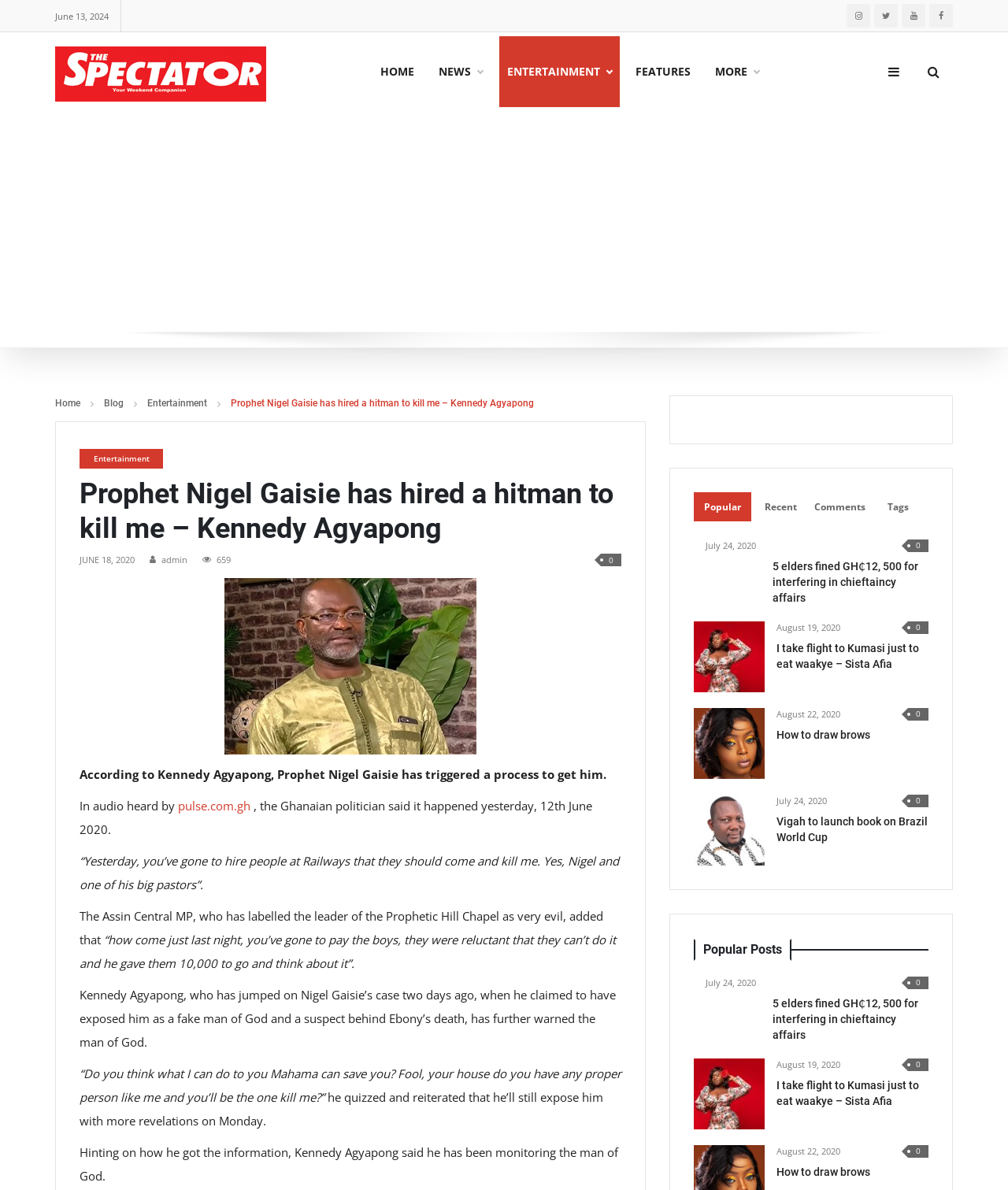Identify the bounding box coordinates of the clickable region to carry out the given instruction: "Click on the 'HOME' link".

[0.366, 0.027, 0.423, 0.093]